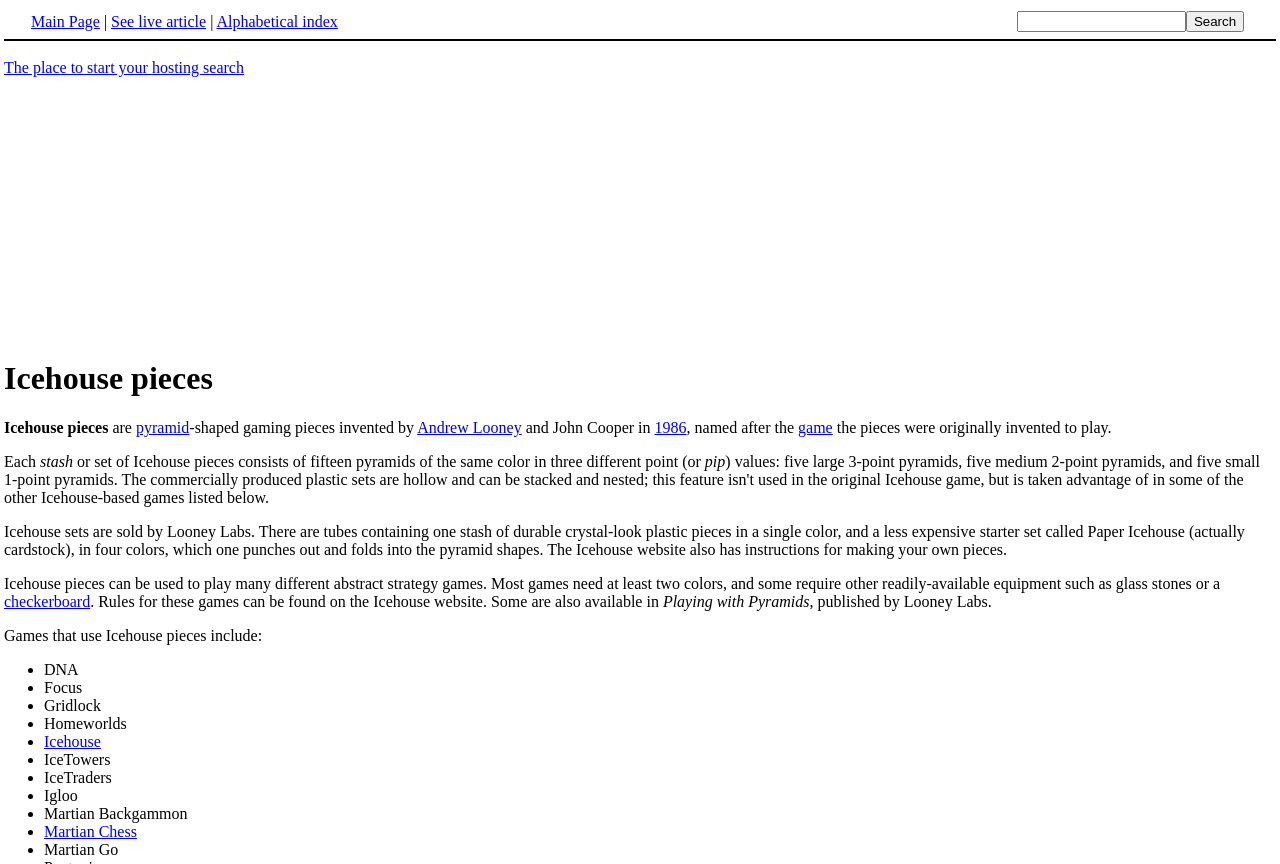Based on the image, provide a detailed response to the question:
How many pyramids are in a stash of Icehouse pieces?

According to the webpage, each stash or set of Icehouse pieces consists of fifteen pyramids of the same color in three different point values.